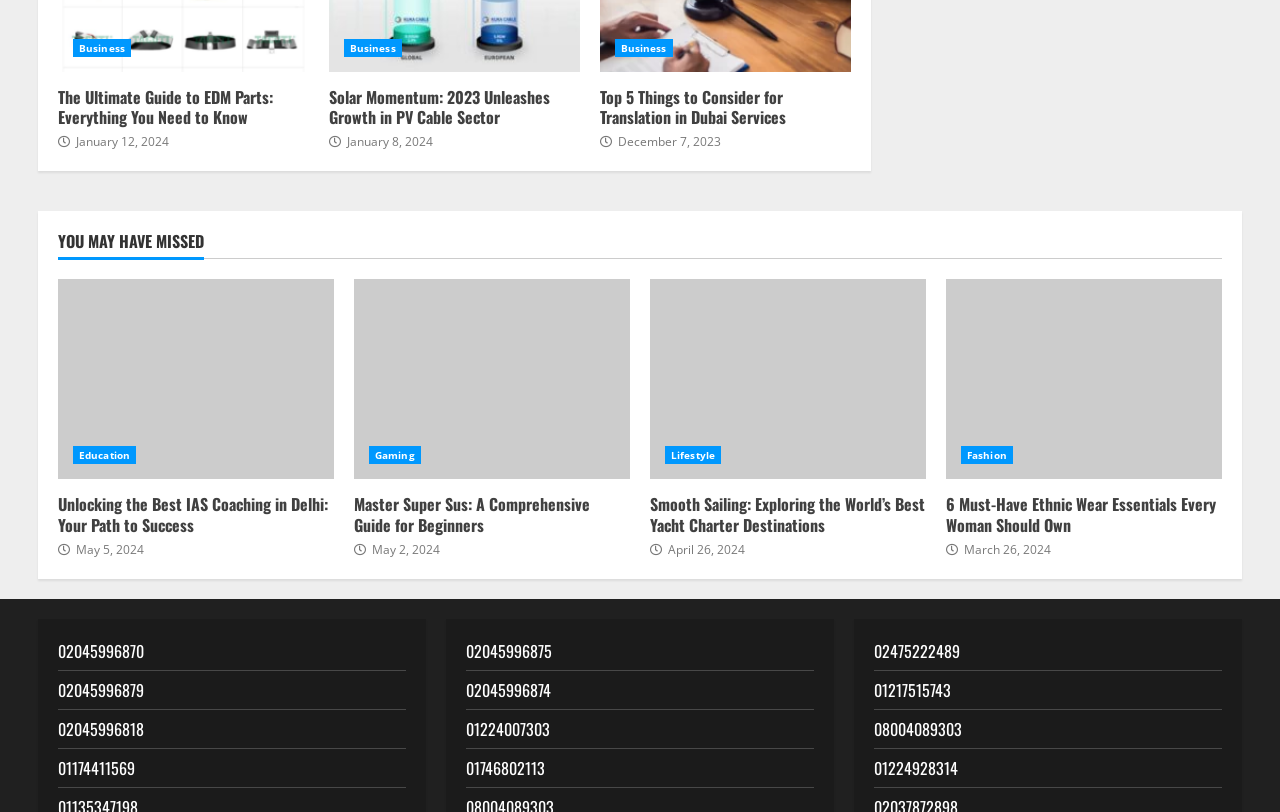Identify the bounding box coordinates of the clickable section necessary to follow the following instruction: "Read the article 'The Ultimate Guide to EDM Parts: Everything You Need to Know'". The coordinates should be presented as four float numbers from 0 to 1, i.e., [left, top, right, bottom].

[0.045, 0.107, 0.241, 0.158]